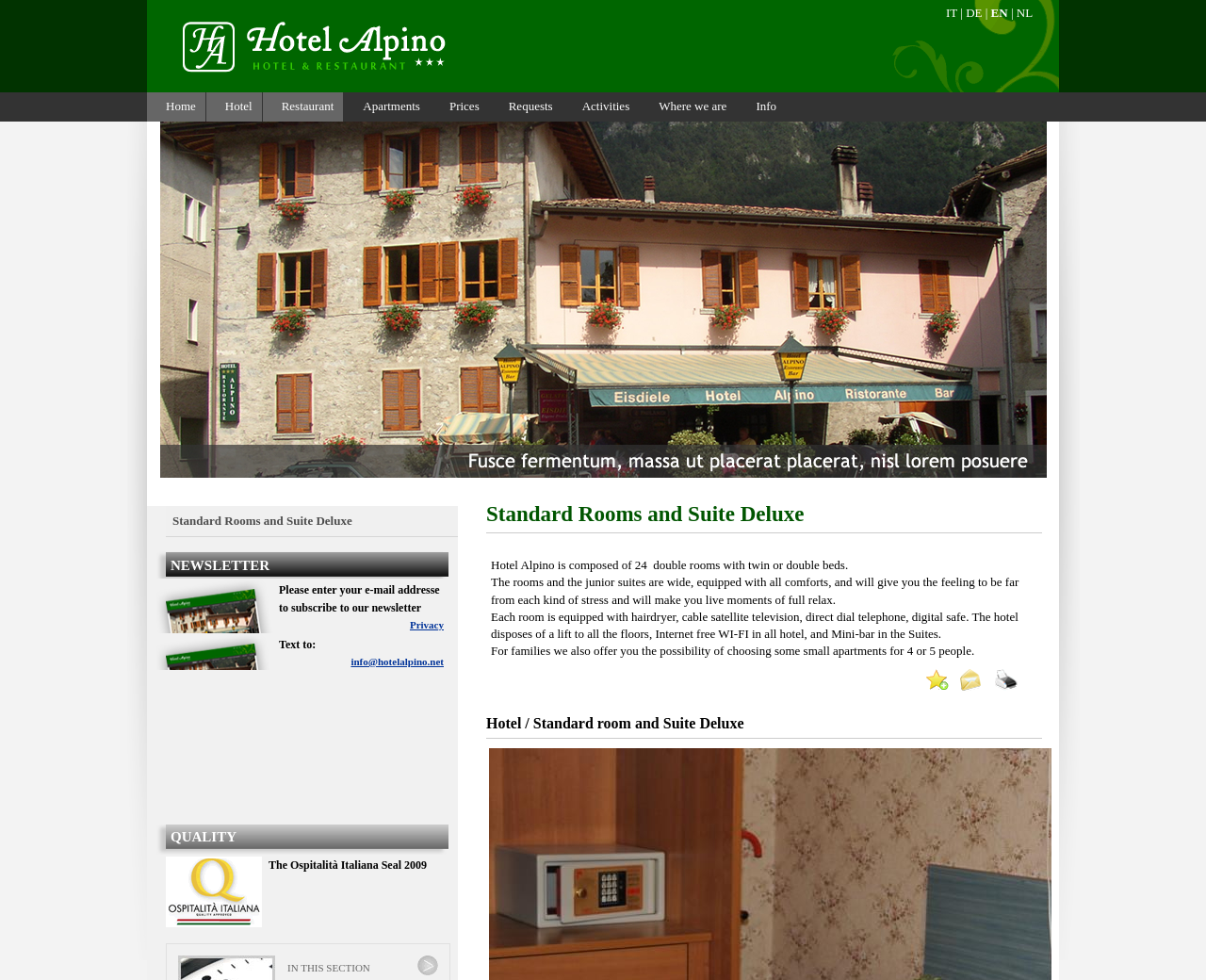Please determine the bounding box coordinates of the element to click on in order to accomplish the following task: "Go to home page". Ensure the coordinates are four float numbers ranging from 0 to 1, i.e., [left, top, right, bottom].

[0.138, 0.0, 0.372, 0.077]